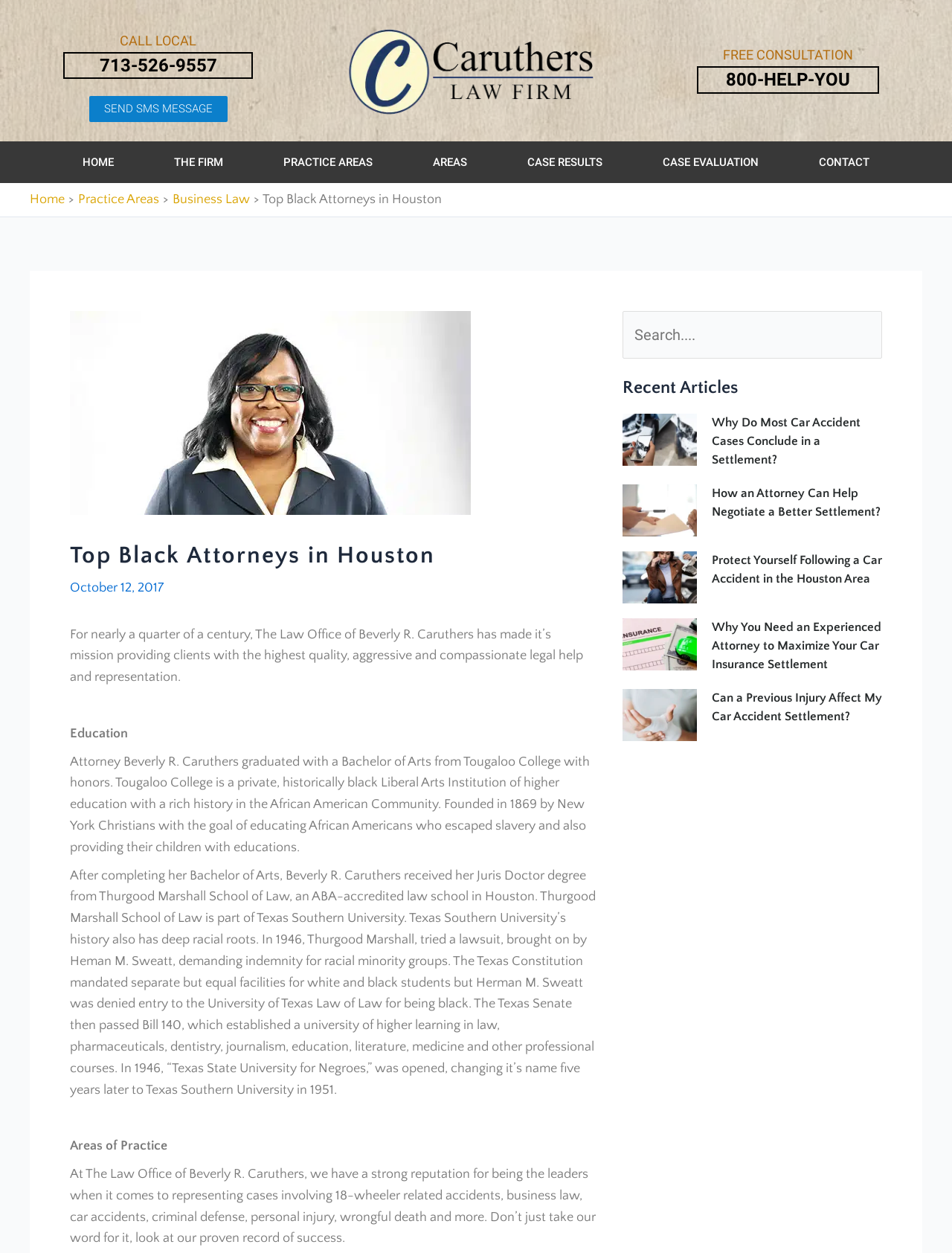Locate the primary heading on the webpage and return its text.

Top Black Attorneys in Houston